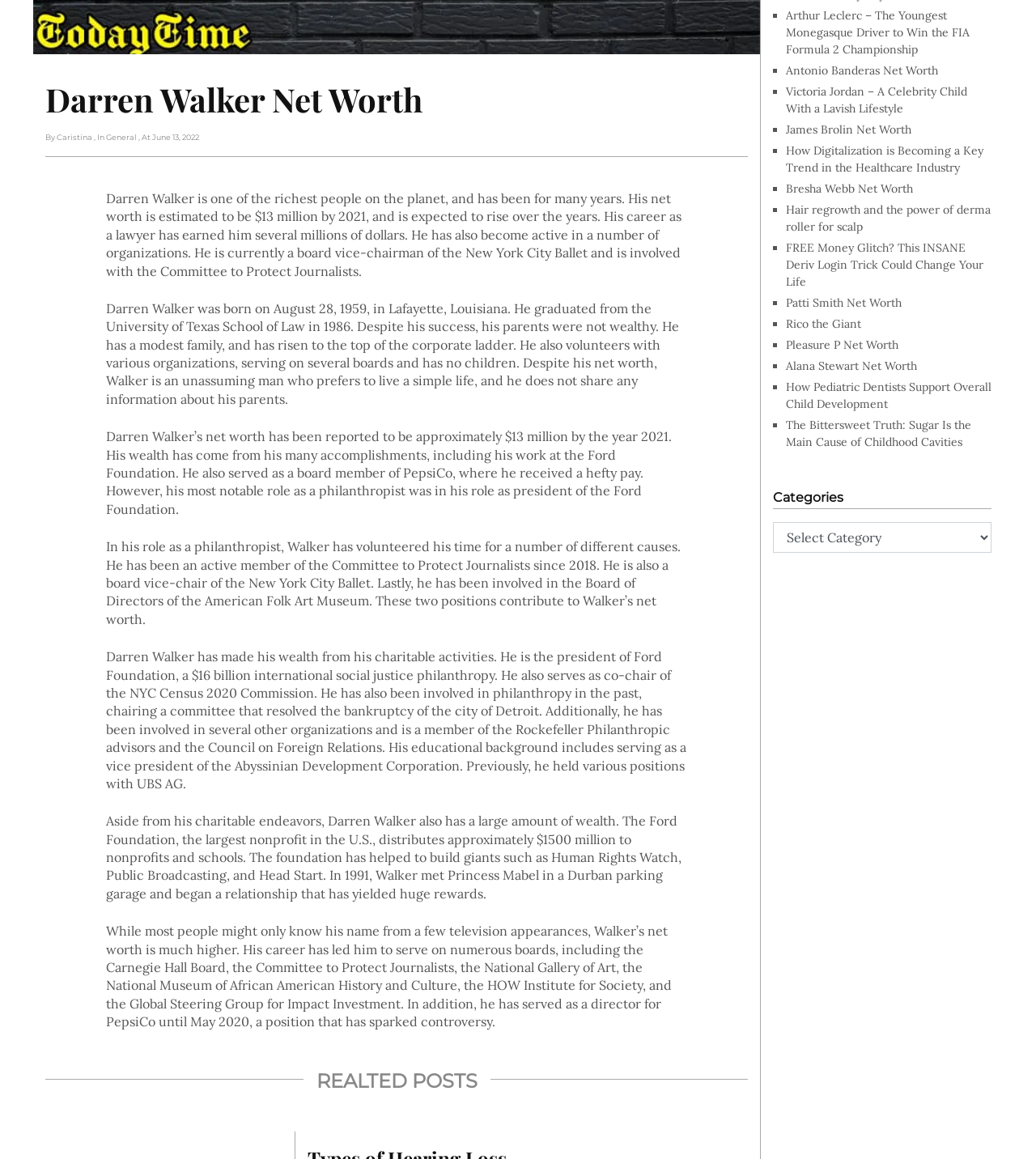Predict the bounding box of the UI element based on this description: "Alana Stewart Net Worth".

[0.759, 0.309, 0.885, 0.322]